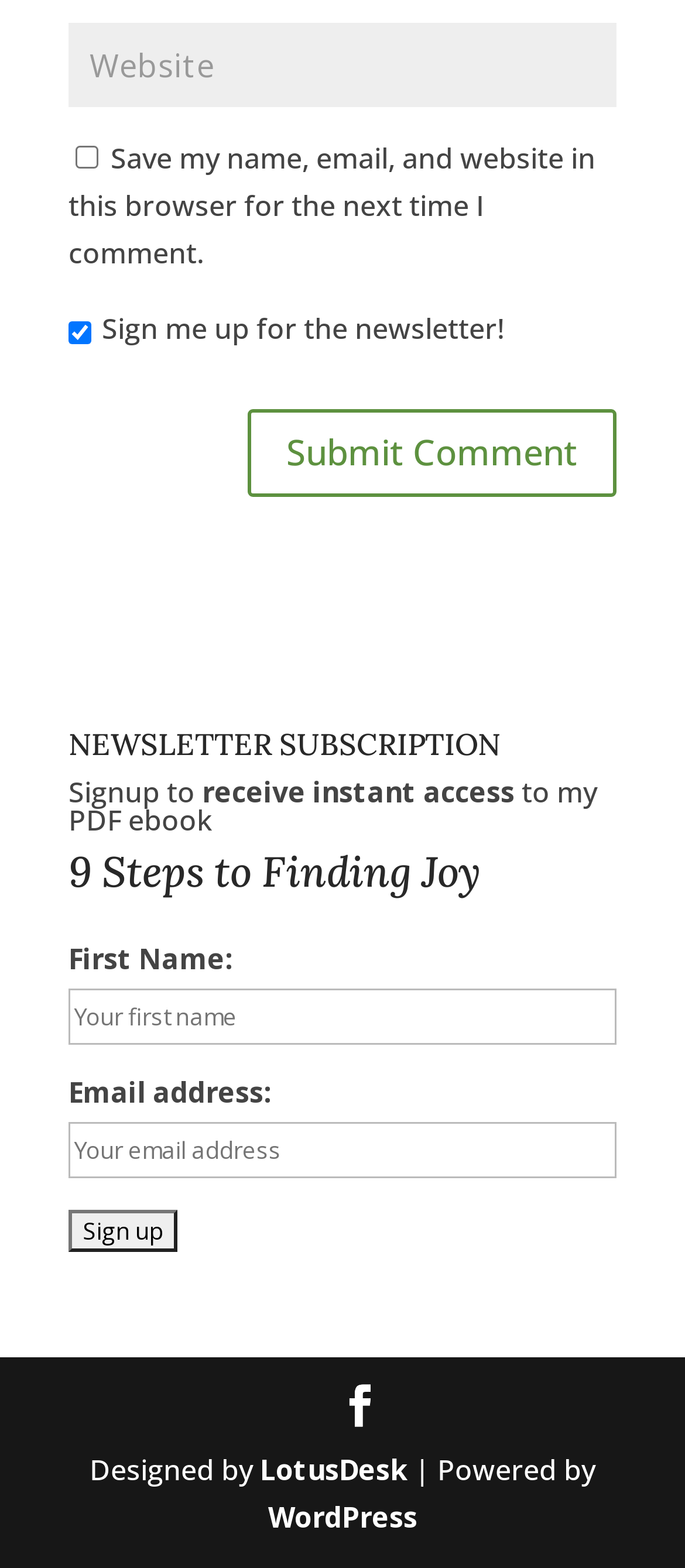What is the function of the 'Sign up' button?
Answer the question with a detailed and thorough explanation.

The 'Sign up' button is located below the newsletter subscription section, and its function is likely to subscribe the user to the newsletter.